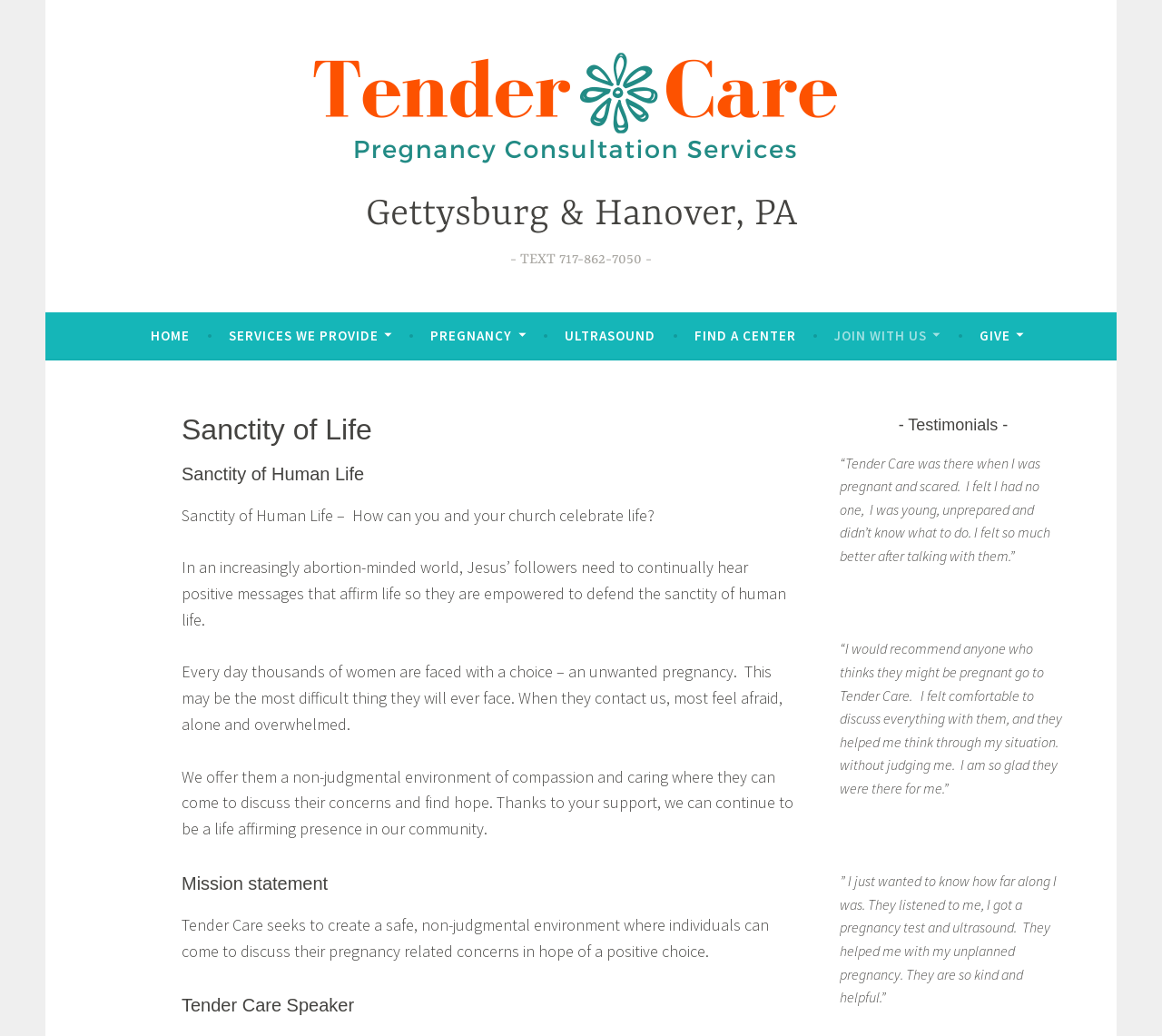Please determine the bounding box coordinates for the element that should be clicked to follow these instructions: "Click on the 'HOME' link".

None